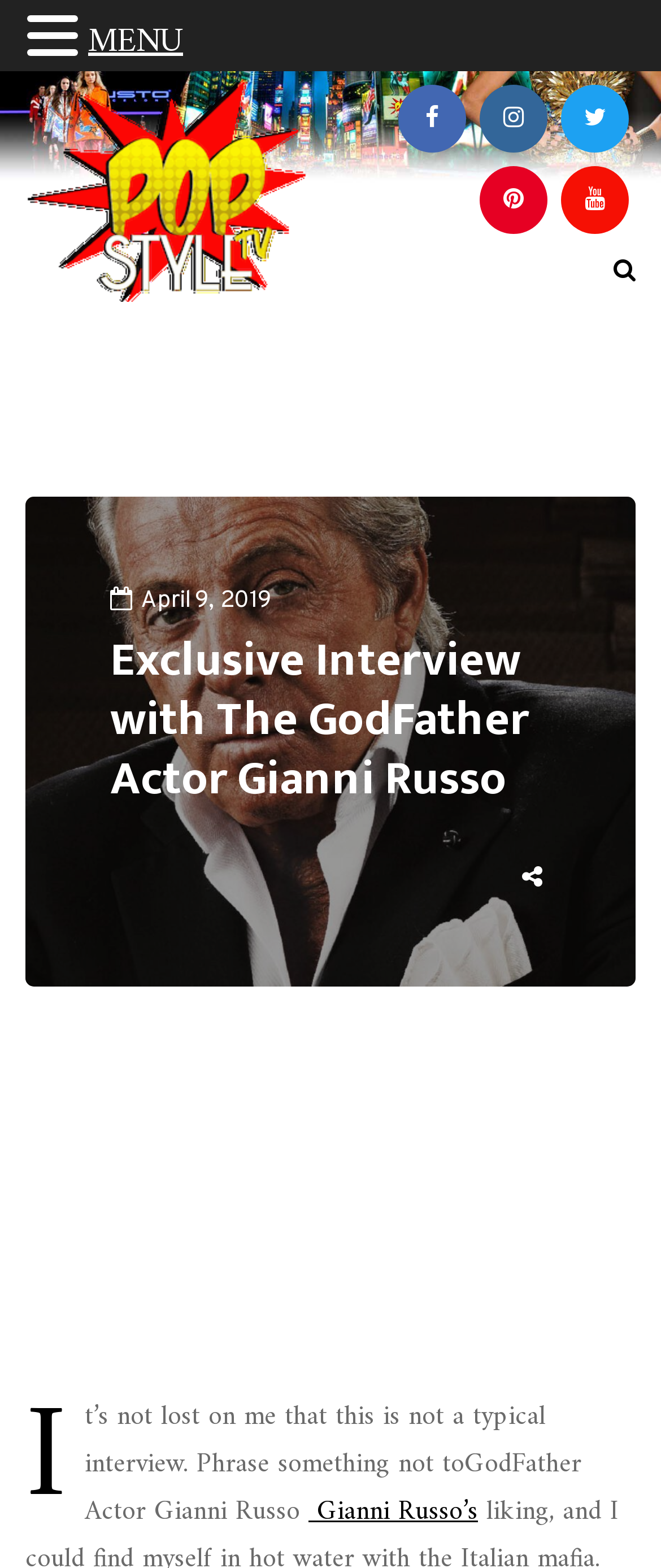Generate a thorough caption that explains the contents of the webpage.

The webpage features an exclusive interview with Gianni Russo, an actor from The Godfather. At the top left, there is a logo of "POP STYLE TV" accompanied by a link to the website. Below the logo, there are several social media links, including Facebook, Twitter, Instagram, and YouTube, aligned horizontally. 

To the right of the social media links, there is a search toggle button. Below the search toggle, the date "April 9, 2019" is displayed. The main heading "Exclusive Interview with The GodFather Actor Gianni Russo" is centered on the page, spanning almost the entire width.

Above the main heading, there is a menu link at the top left corner. Below the main heading, there is an advertisement iframe, taking up a significant portion of the page. At the bottom of the page, there is a link to Gianni Russo's content.

The overall structure of the webpage is divided into sections, with clear headings and concise text, making it easy to navigate.